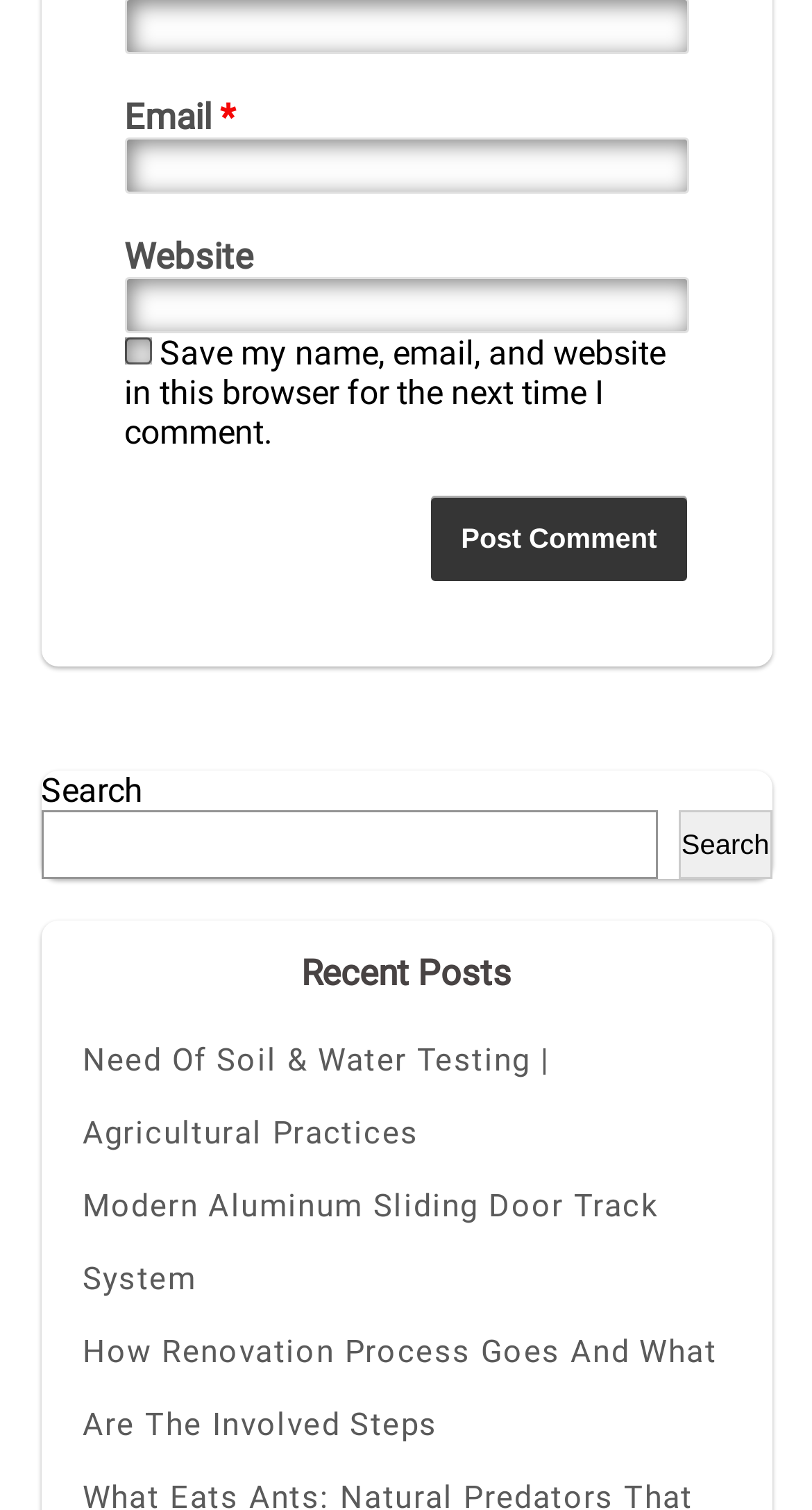Bounding box coordinates are given in the format (top-left x, top-left y, bottom-right x, bottom-right y). All values should be floating point numbers between 0 and 1. Provide the bounding box coordinate for the UI element described as: parent_node: Name * name="author"

[0.153, 0.01, 0.847, 0.047]